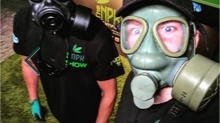Paint a vivid picture of the image with your description.

In this engaging image, two individuals are seen posing together, both wearing gas masks and gloves, suggesting a theme of safety or chemical handling. They are standing against a backdrop related to the NPK show, possibly promoting products or practices associated with nutrient management in horticulture. The vibrant green backdrop implies a connection to plant life, adding an environmental element to the image. The individuals' serious expressions and protective gear emphasize the importance of safety in their field, highlighting a professional approach to potentially hazardous materials or situations.